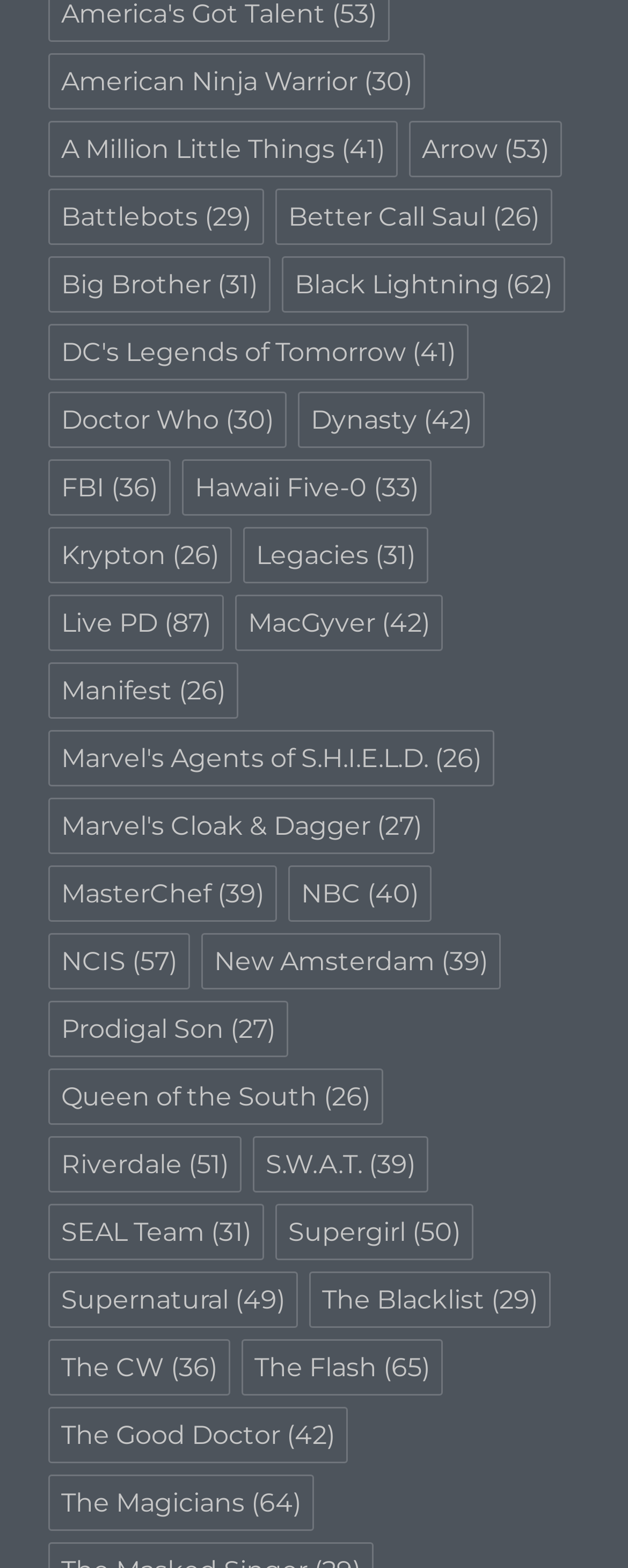Kindly respond to the following question with a single word or a brief phrase: 
Is there a TV show with only 26 items?

Yes